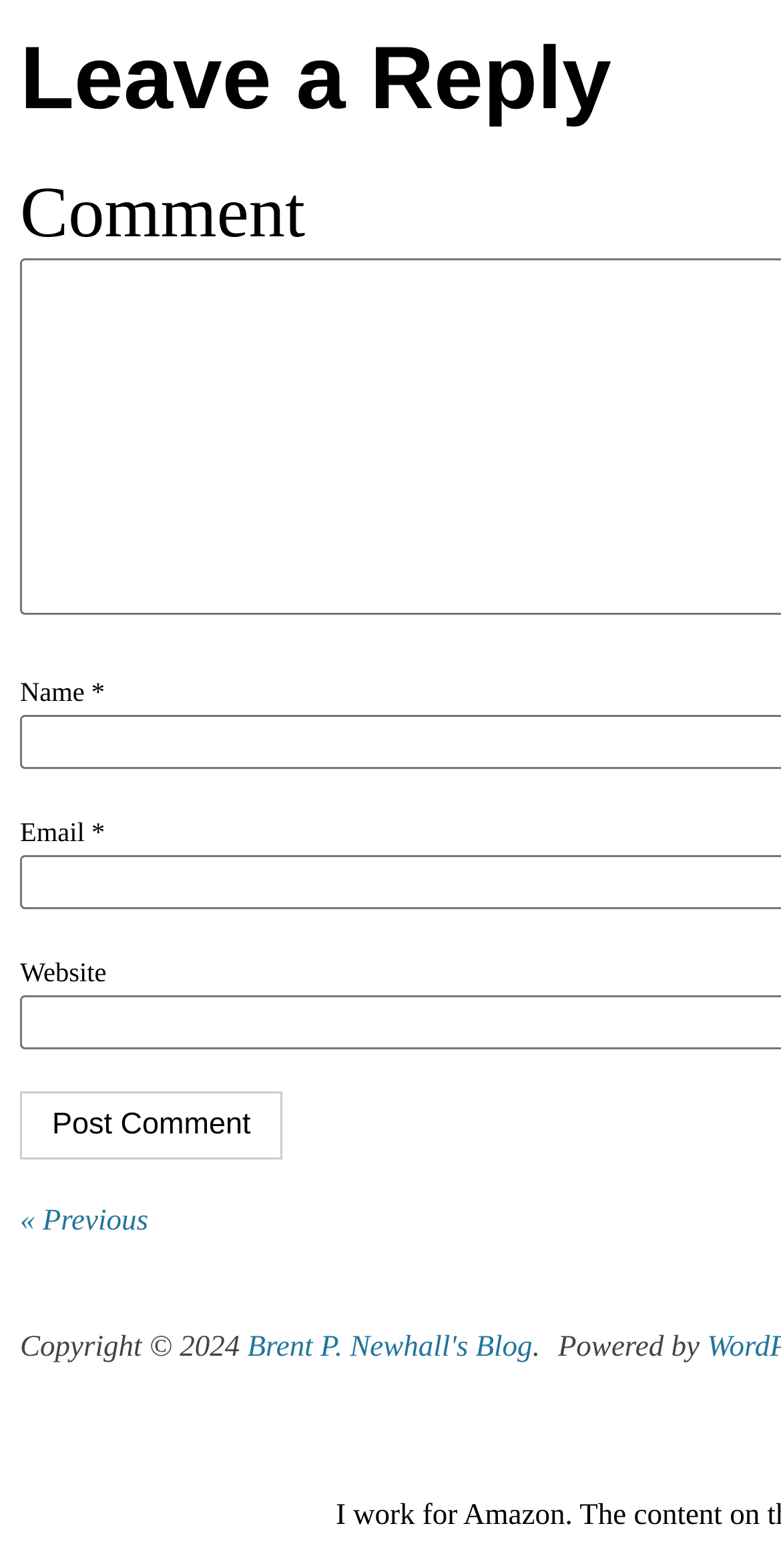How many fields are required to post a comment?
Answer the question with a single word or phrase derived from the image.

Three